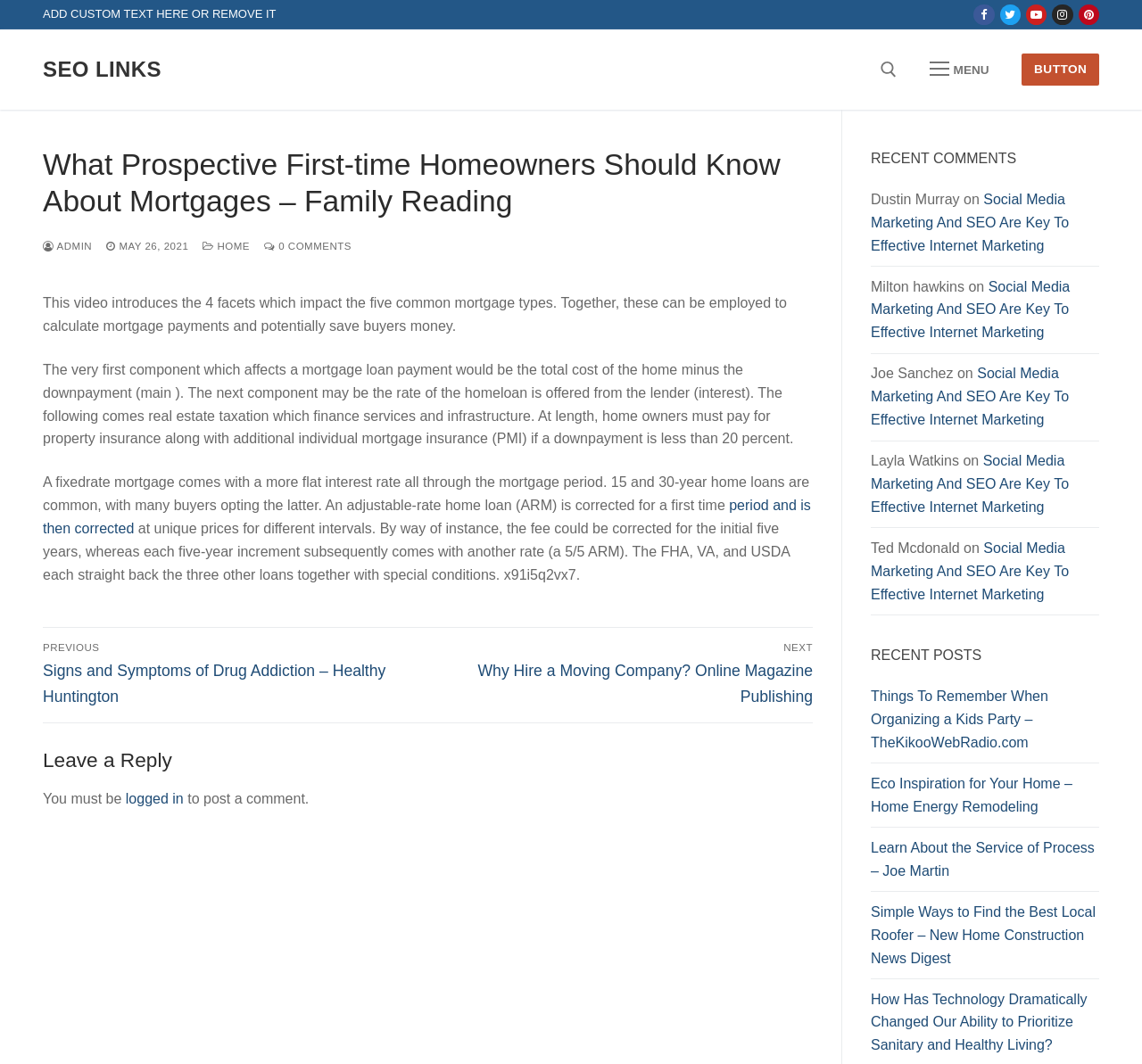Examine the screenshot and answer the question in as much detail as possible: What is the purpose of the search box?

The search box is a UI element that allows users to input keywords or phrases to search for specific content within the website. It is typically located at the top of the webpage and is accompanied by a submit button. In this webpage, the search box is located at coordinates [0.578, 0.118, 0.797, 0.188] and has a placeholder text 'Search for:'.